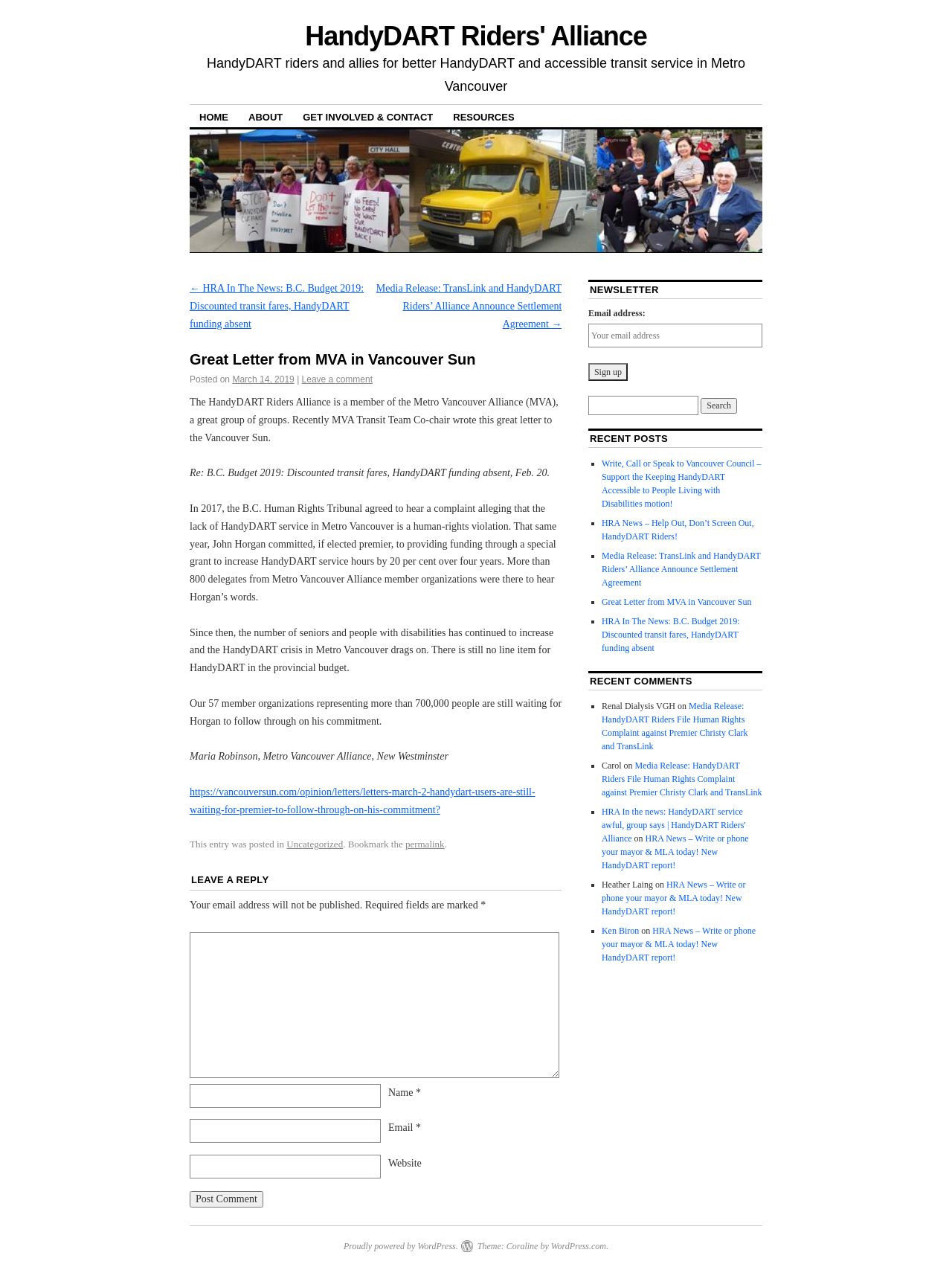Determine the bounding box coordinates for the area that needs to be clicked to fulfill this task: "Sign up for the newsletter". The coordinates must be given as four float numbers between 0 and 1, i.e., [left, top, right, bottom].

[0.618, 0.286, 0.659, 0.3]